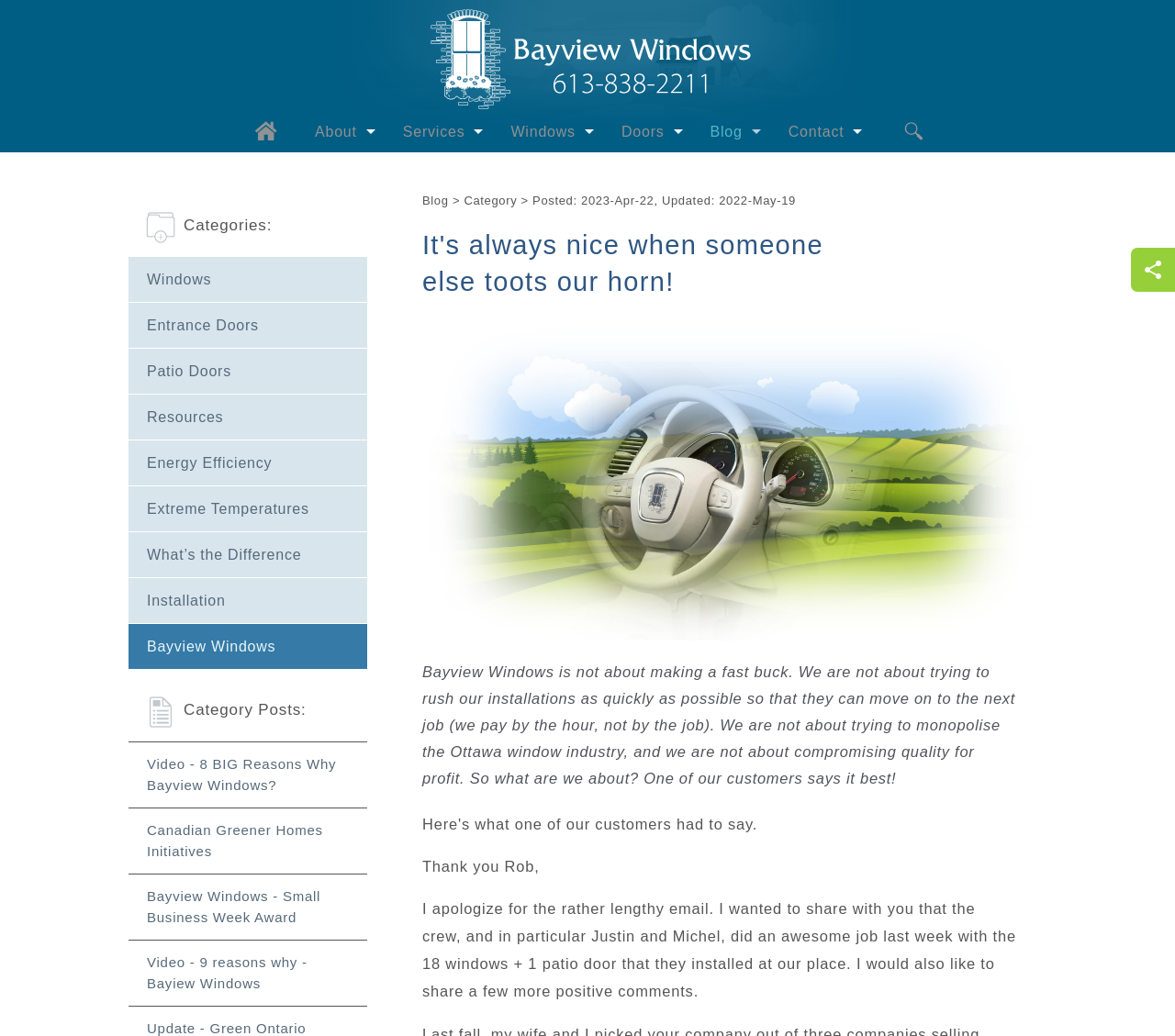Determine the coordinates of the bounding box that should be clicked to complete the instruction: "Explore the 'HTTP://RUNFORCOVERRECORDS.COM/BLOG/ARCHIVES/2958' link". The coordinates should be represented by four float numbers between 0 and 1: [left, top, right, bottom].

None